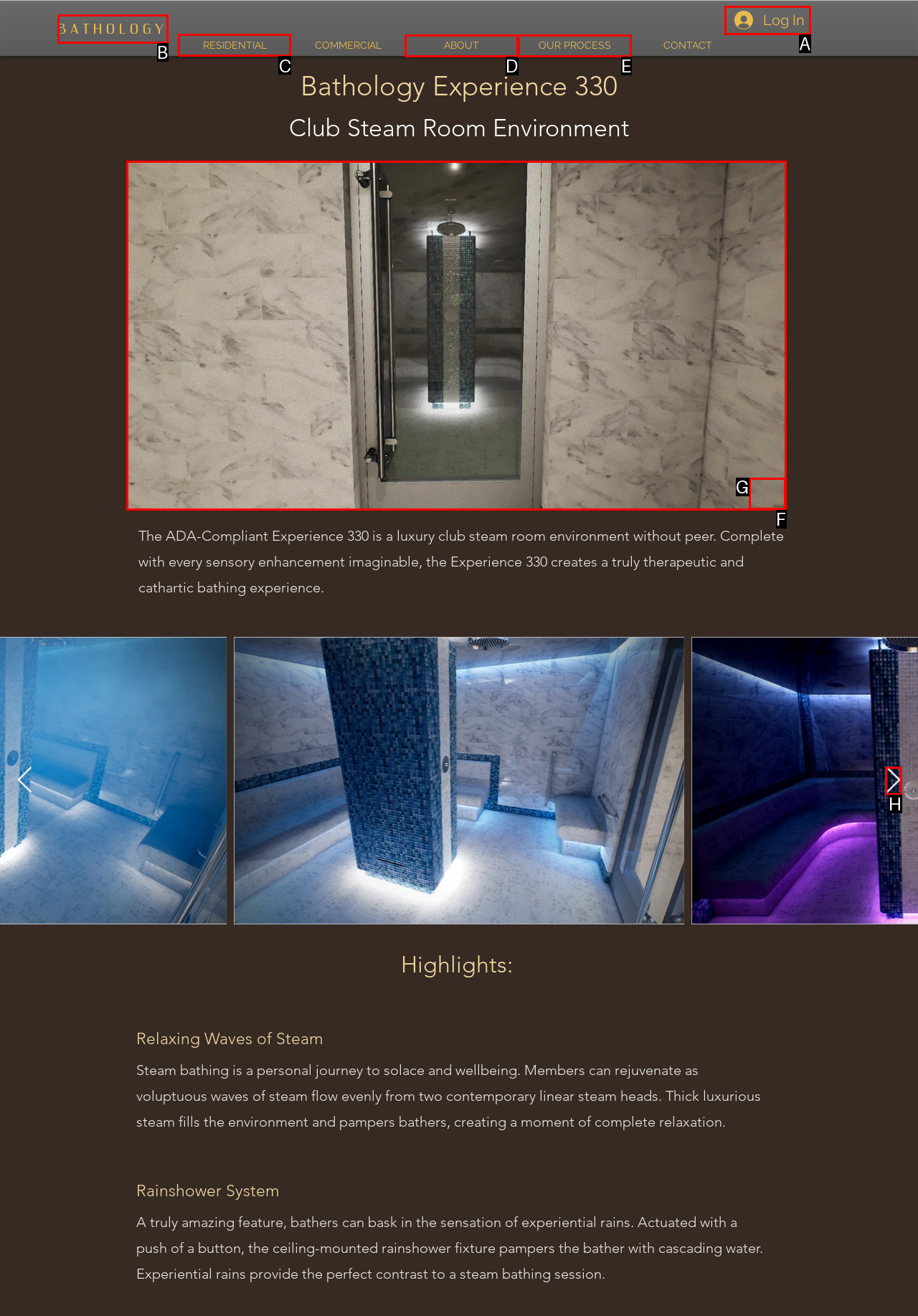Select the correct option from the given choices to perform this task: Go to the 'RESIDENTIAL' page. Provide the letter of that option.

C